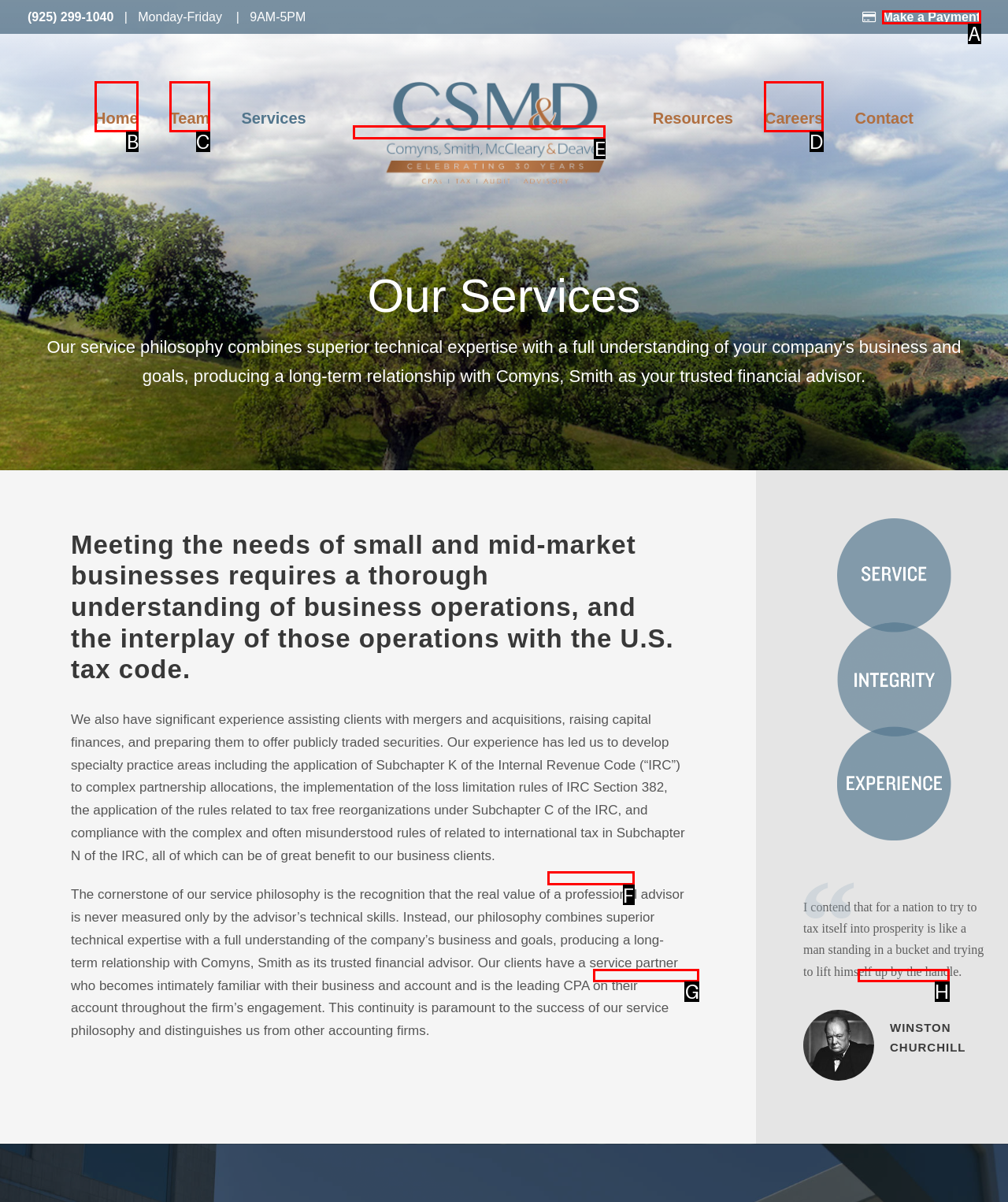Determine the option that aligns with this description: Careers
Reply with the option's letter directly.

D